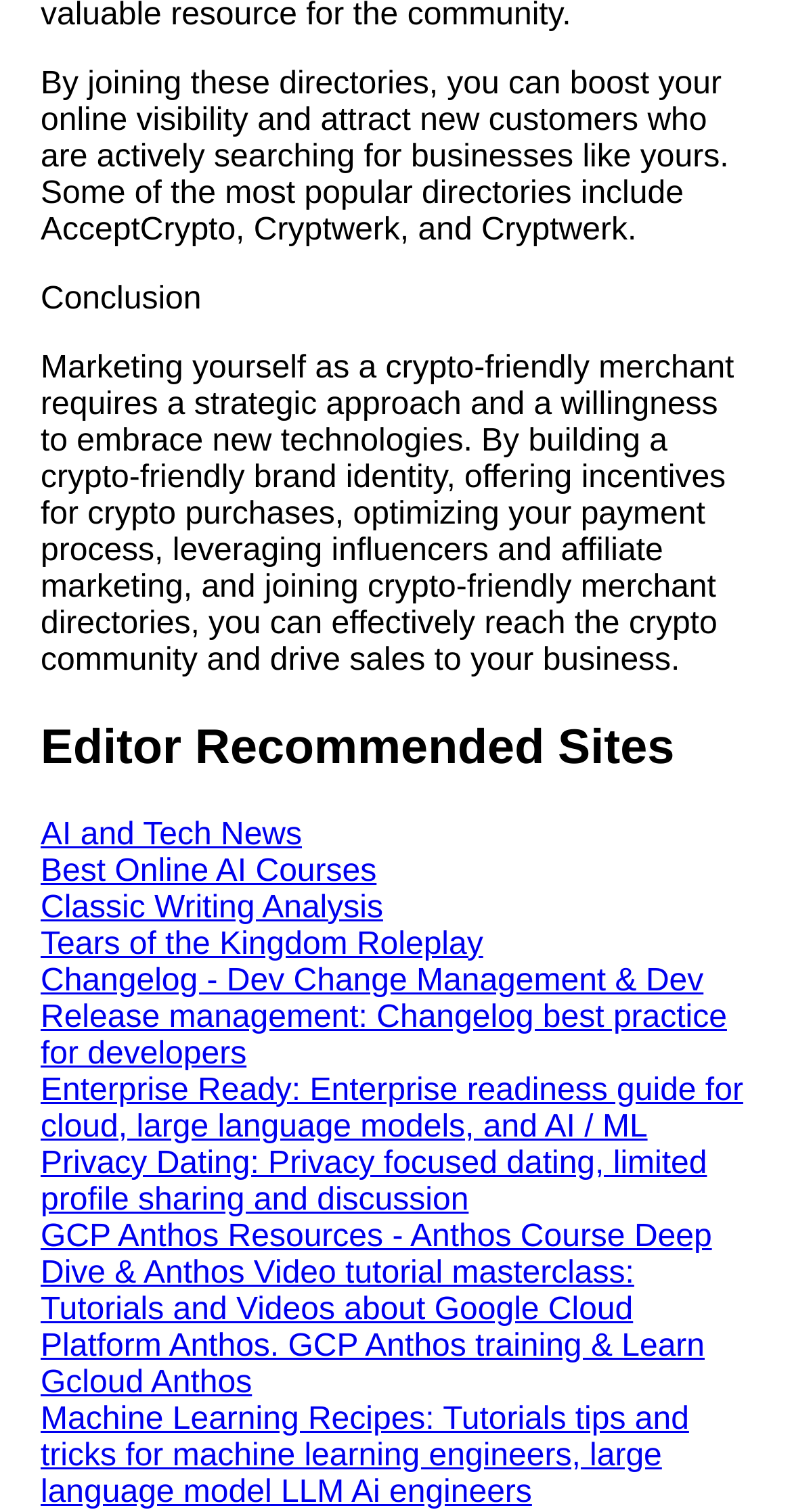Please use the details from the image to answer the following question comprehensively:
What is the topic of the text above 'Editor Recommended Sites'?

The text above 'Editor Recommended Sites' is discussing the topic of marketing oneself as a crypto-friendly merchant, including building a brand identity, offering incentives, and joining crypto-friendly directories.